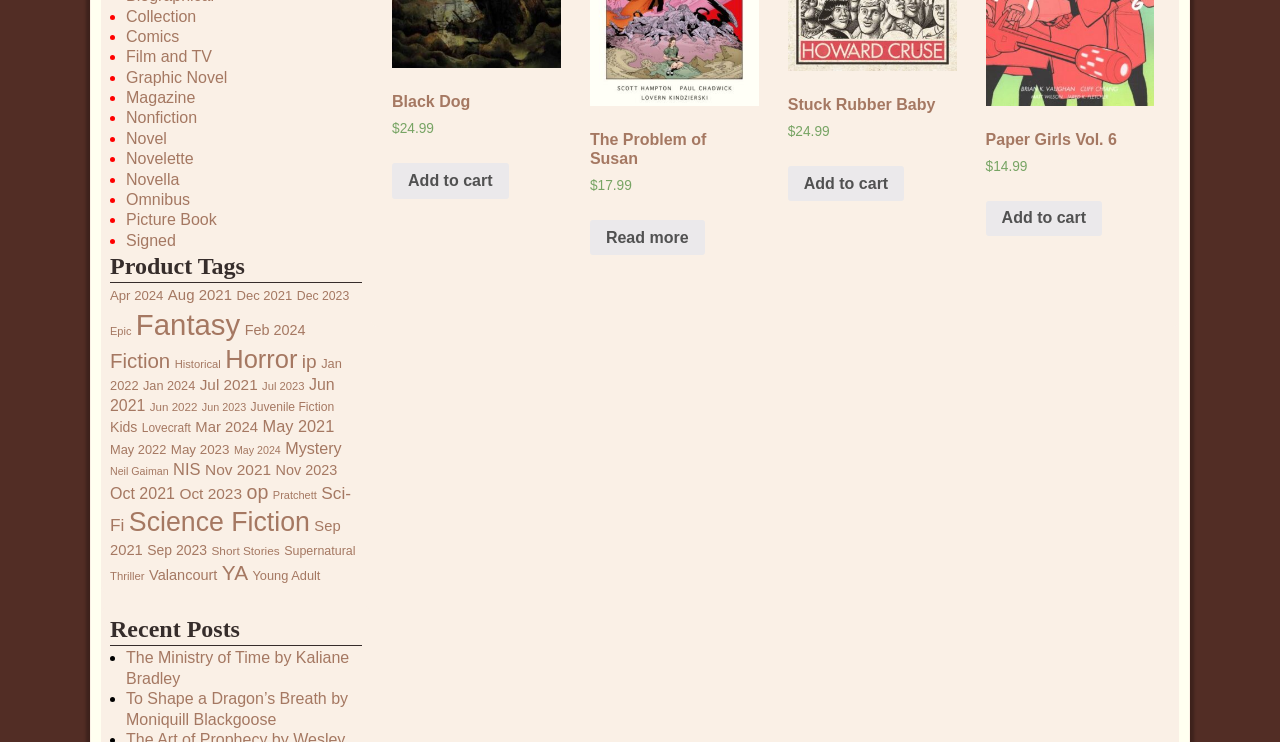What is the name of the last category?
Examine the image and provide an in-depth answer to the question.

The last category listed on the webpage is 'Valancourt', which can be found by looking at the last link element with a category name.